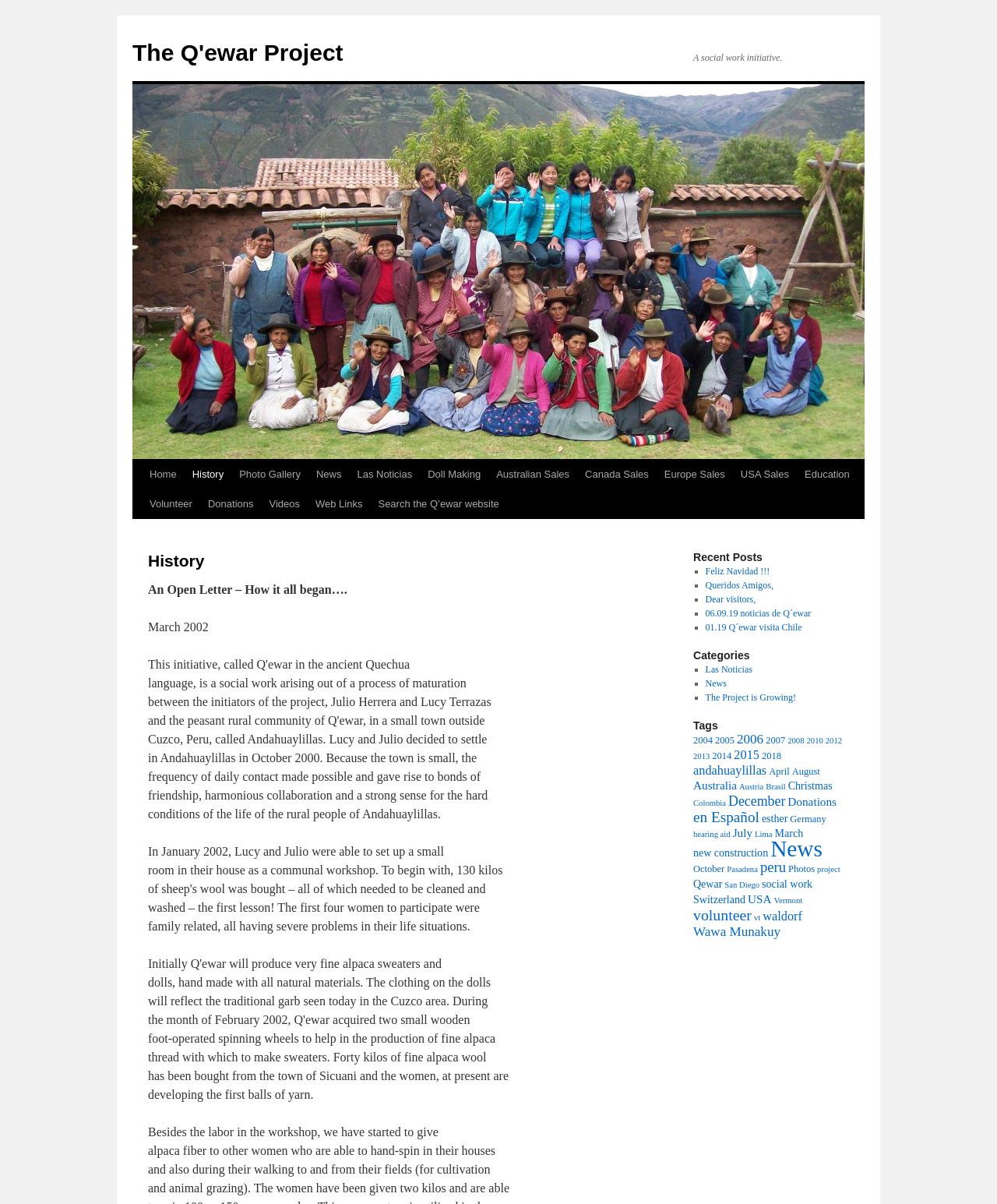Describe every aspect of the webpage in a detailed manner.

The webpage is about the history of the Q'ewar Project, a social work initiative. At the top, there is a logo and a link to the project's homepage. Below that, there is a brief description of the project. 

The main content of the page is divided into two sections. On the left side, there is a long article about the history of the project, starting from its inception in 2002. The article is divided into several paragraphs, each describing a specific event or milestone in the project's history. The text is accompanied by no images.

On the right side, there are several sections, including "Recent Posts", "Categories", and "Tags". The "Recent Posts" section lists several recent news articles, each with a link to the full article. The "Categories" section lists several categories, including "Las Noticias" and "News", each with a link to related articles. The "Tags" section lists several tags, each with a link to related articles and the number of items associated with that tag.

At the top of the page, there is a navigation menu with links to various sections of the website, including "Home", "History", "Photo Gallery", "News", and others.